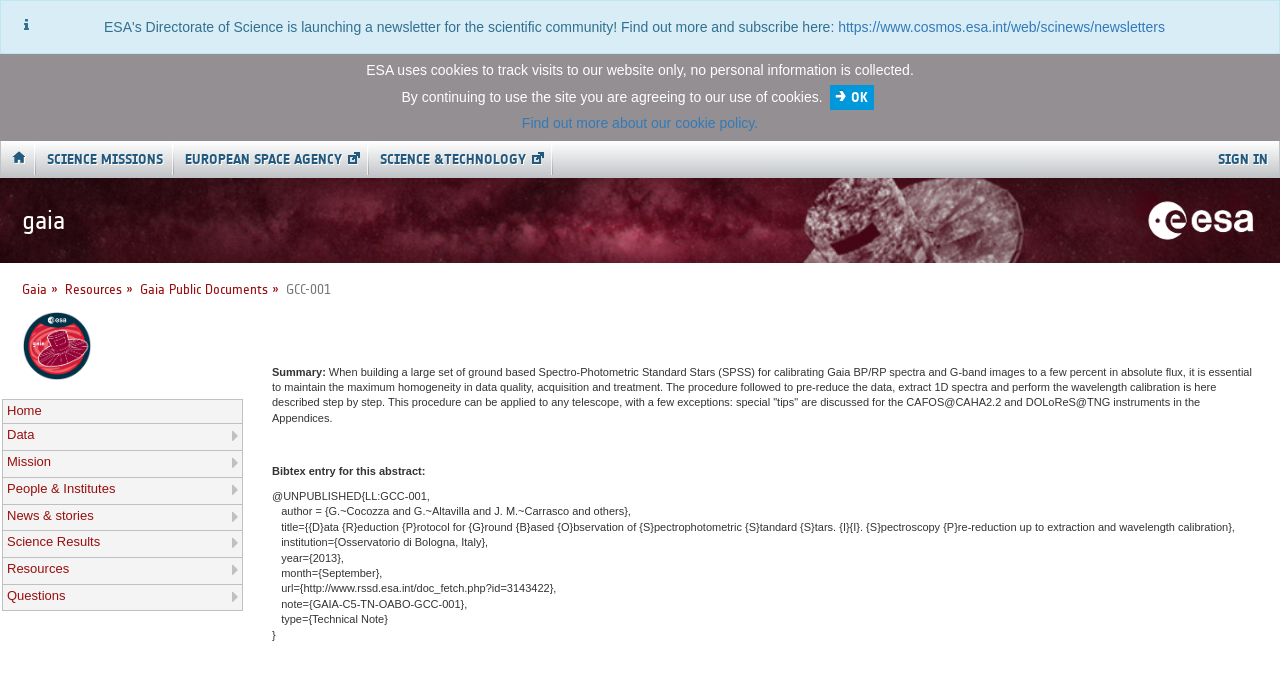Please provide a short answer using a single word or phrase for the question:
What is the name of the space agency?

European Space Agency